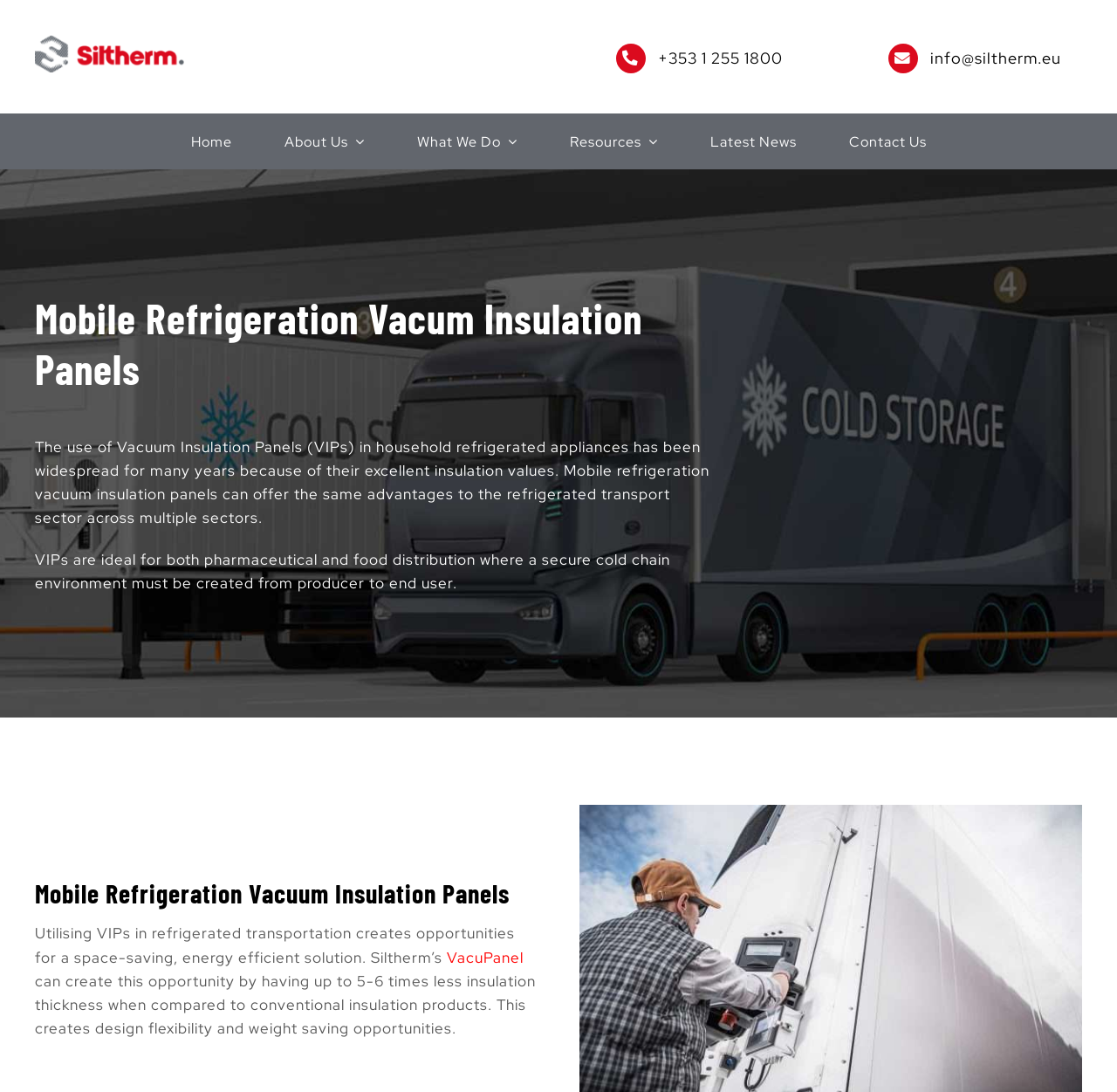What is the benefit of using Vacuum Insulation Panels in refrigerated transportation?
Based on the screenshot, answer the question with a single word or phrase.

Space-saving and energy efficient